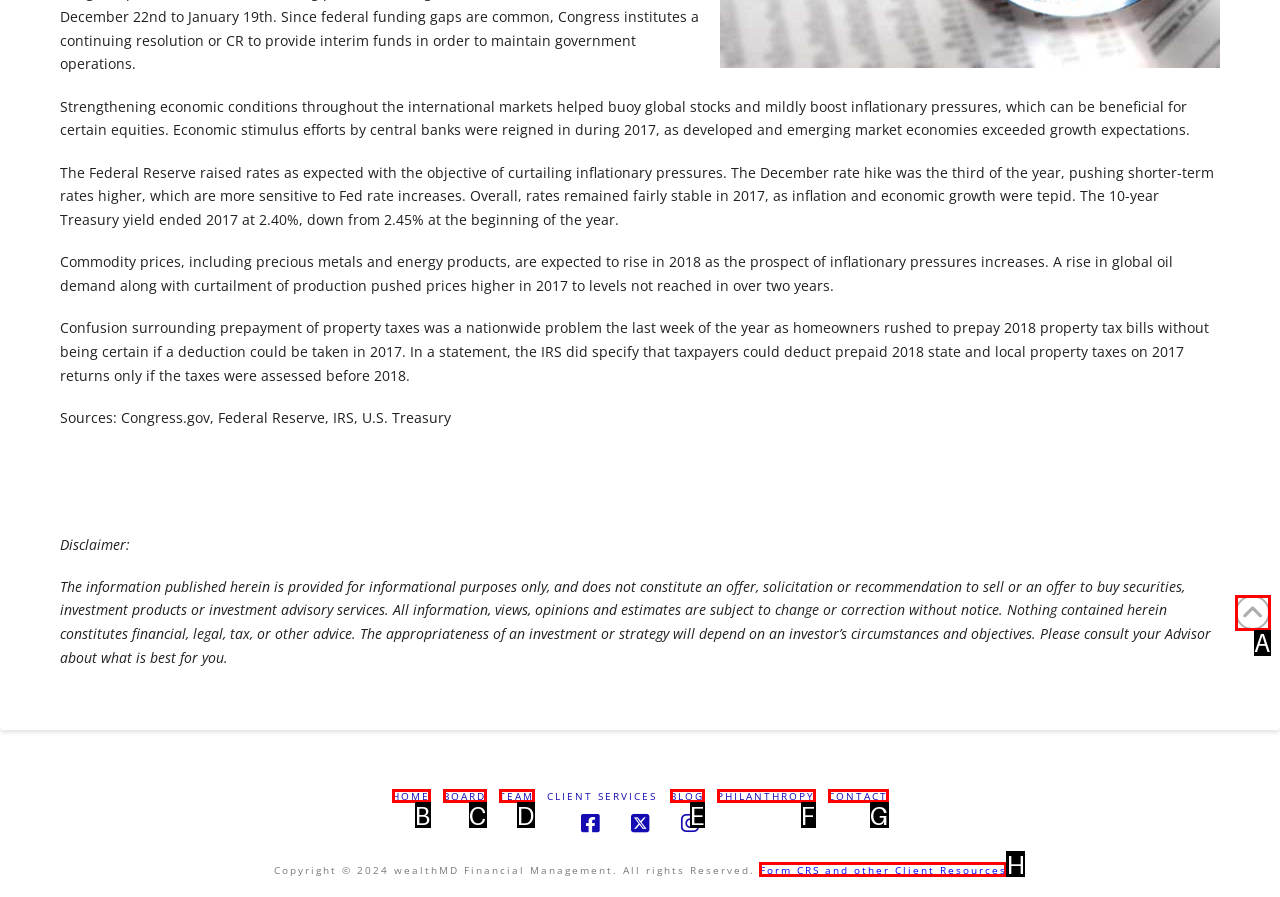Using the element description: Philanthropy, select the HTML element that matches best. Answer with the letter of your choice.

F